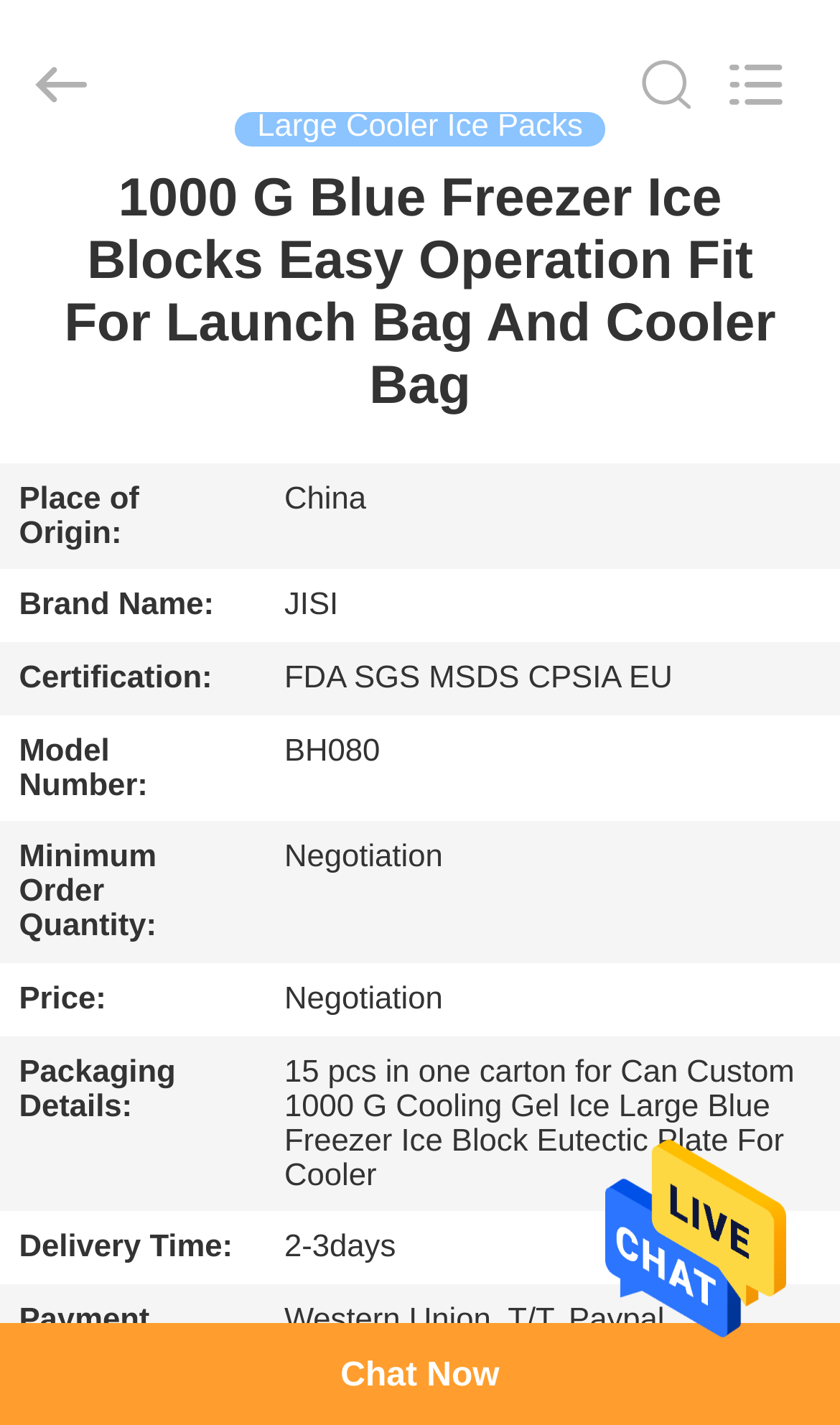Please determine the bounding box coordinates of the element's region to click for the following instruction: "Chat with customer support".

[0.0, 0.792, 0.168, 0.88]